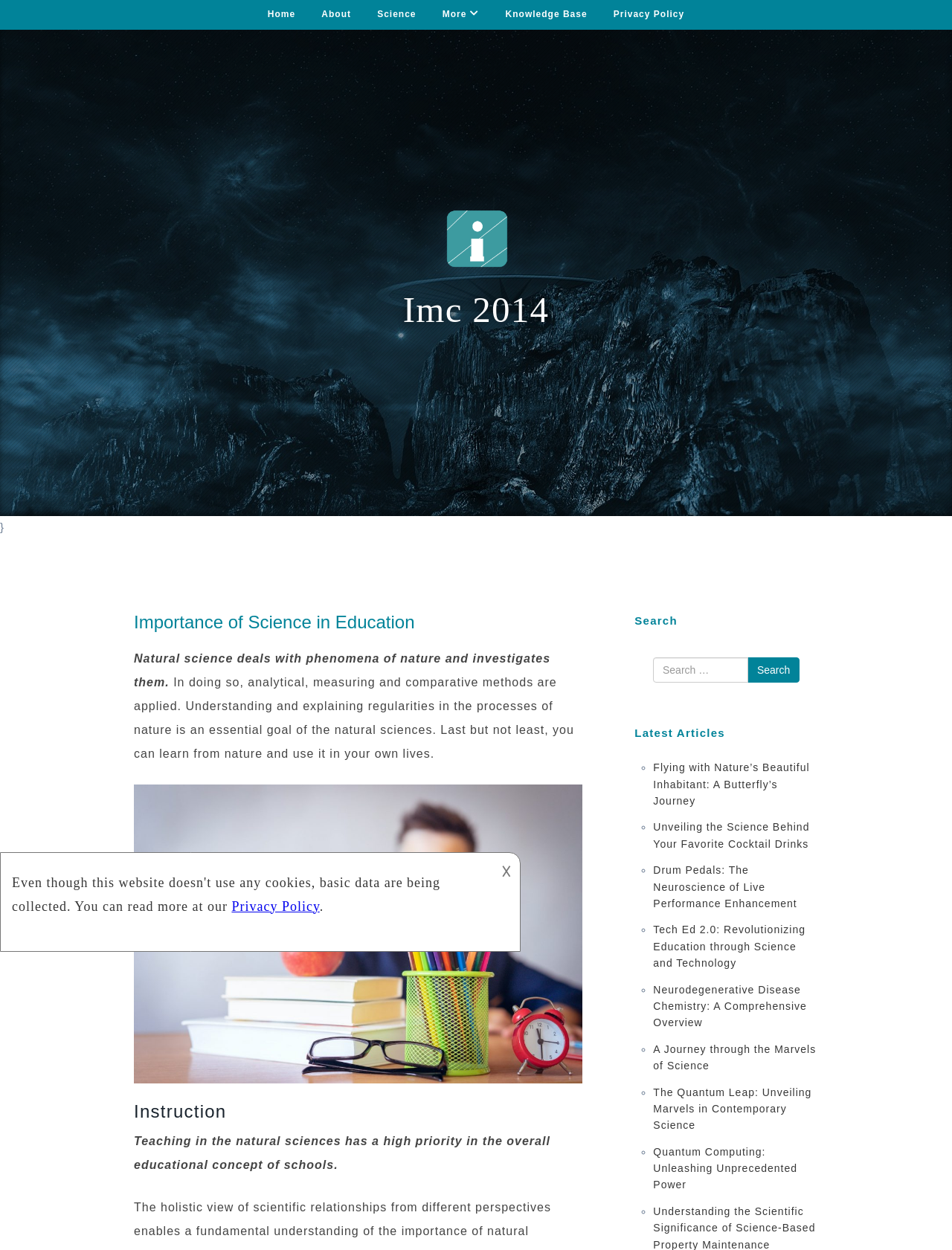Produce a meticulous description of the webpage.

The webpage is about the importance of science in education, with a focus on natural sciences. At the top, there is a navigation menu with seven links: "Home", "About", "Science", "More", "Knowledge Base", and "Privacy Policy". Below the navigation menu, there is a heading "Imc 2014" with an image and a link to "Imc 2014".

The main content of the page is divided into two sections. On the left side, there is a heading "Importance of Science in Education" followed by two paragraphs of text that describe the natural sciences and their methods. Below the text, there is a heading "Instruction" with a paragraph about the importance of teaching natural sciences in schools.

On the right side, there is a search bar with a heading "Search" and a button to submit the search query. Below the search bar, there is a section titled "Latest Articles" with a list of eight article links, each preceded by a bullet point. The article titles include "Flying with Nature’s Beautiful Inhabitant: A Butterfly’s Journey", "Unveiling the Science Behind Your Favorite Cocktail Drinks", and "Quantum Computing: Unleashing Unprecedented Power".

At the bottom of the page, there is an iframe with a description, and a static text element with a symbol "𐌢".